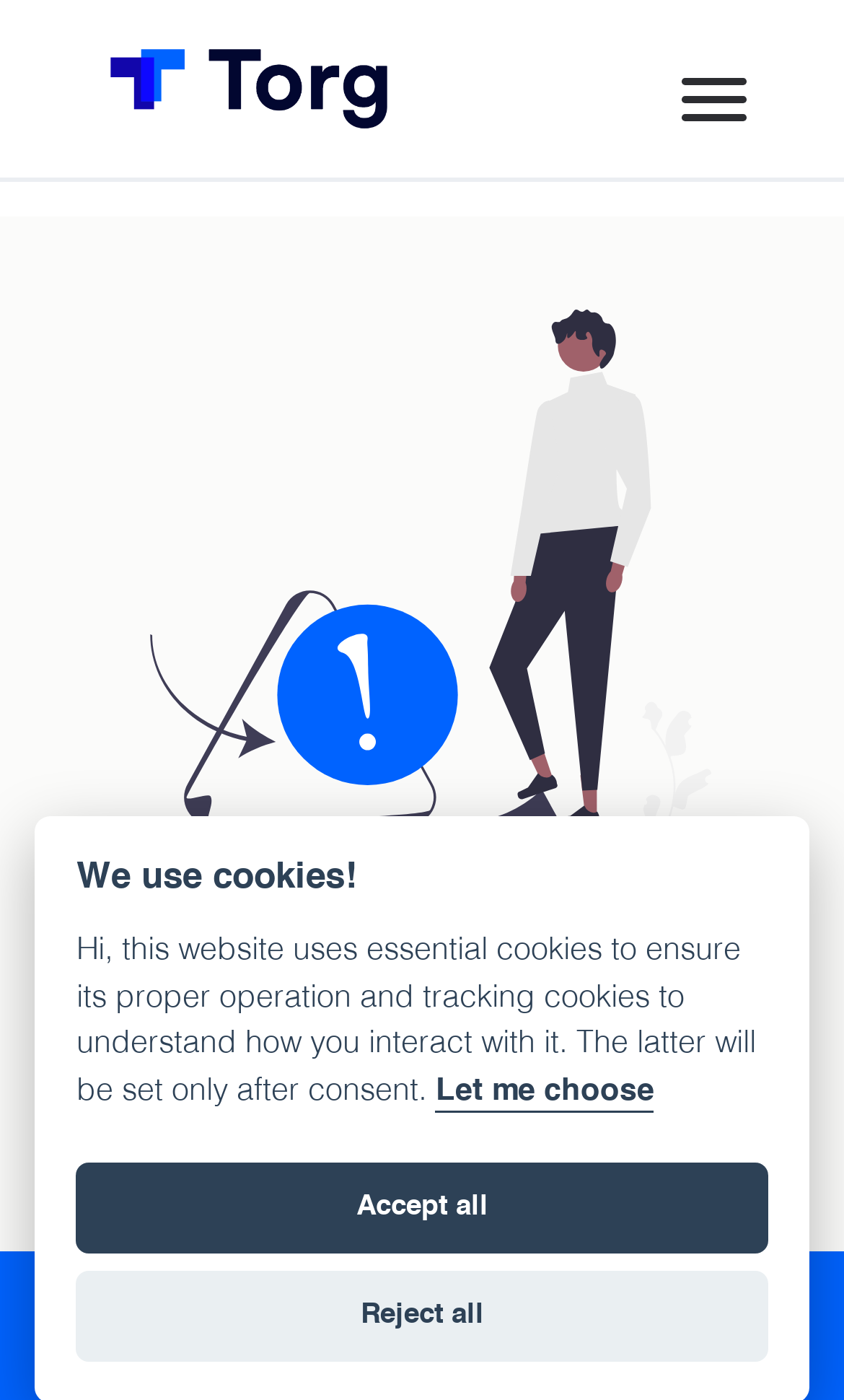Locate the bounding box coordinates of the clickable area to execute the instruction: "Click the Torg link". Provide the coordinates as four float numbers between 0 and 1, represented as [left, top, right, bottom].

[0.103, 0.025, 0.487, 0.102]